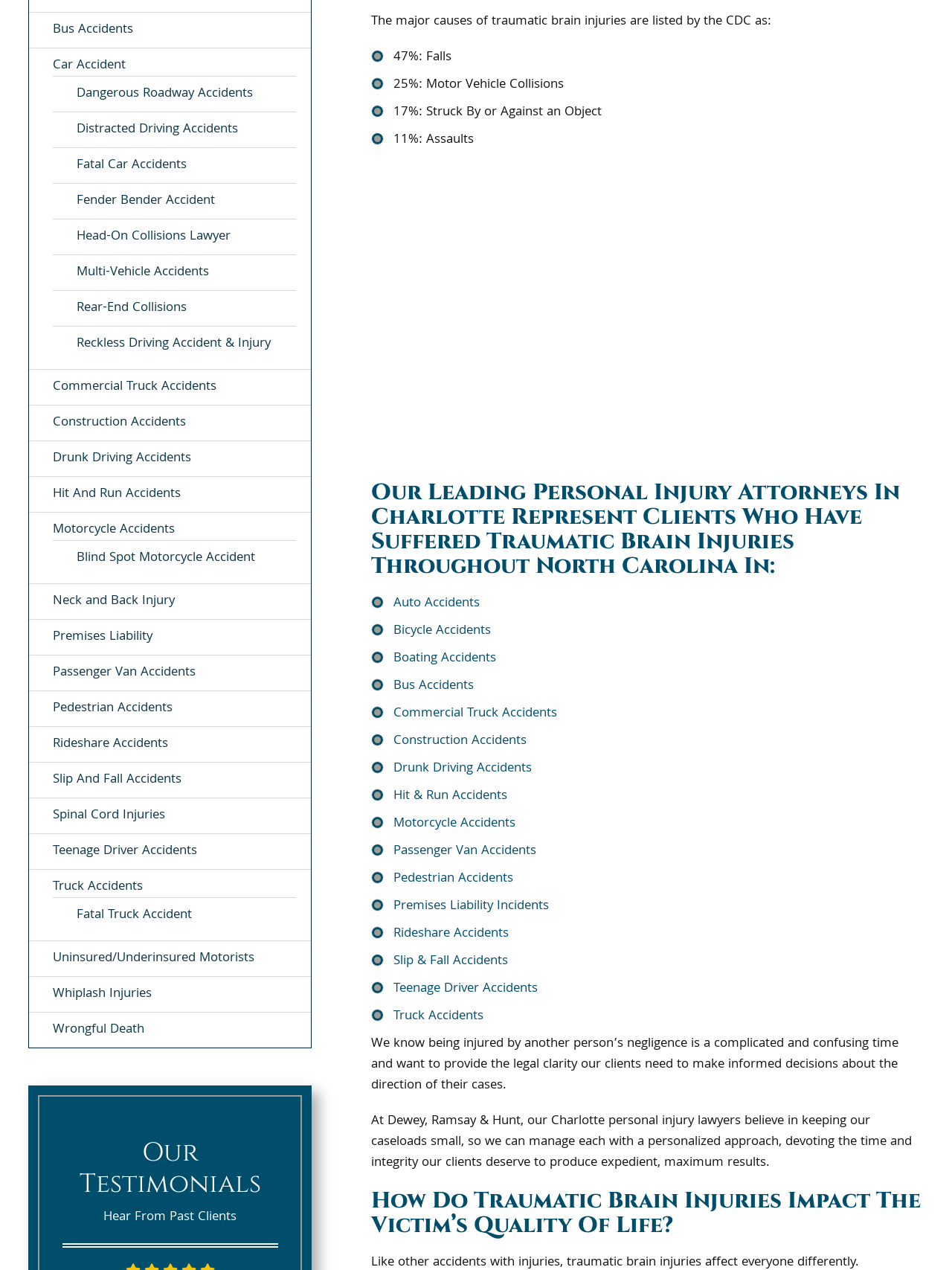Provide a short, one-word or phrase answer to the question below:
What is the name of the law firm mentioned on this webpage?

Dewey, Ramsay & Hunt